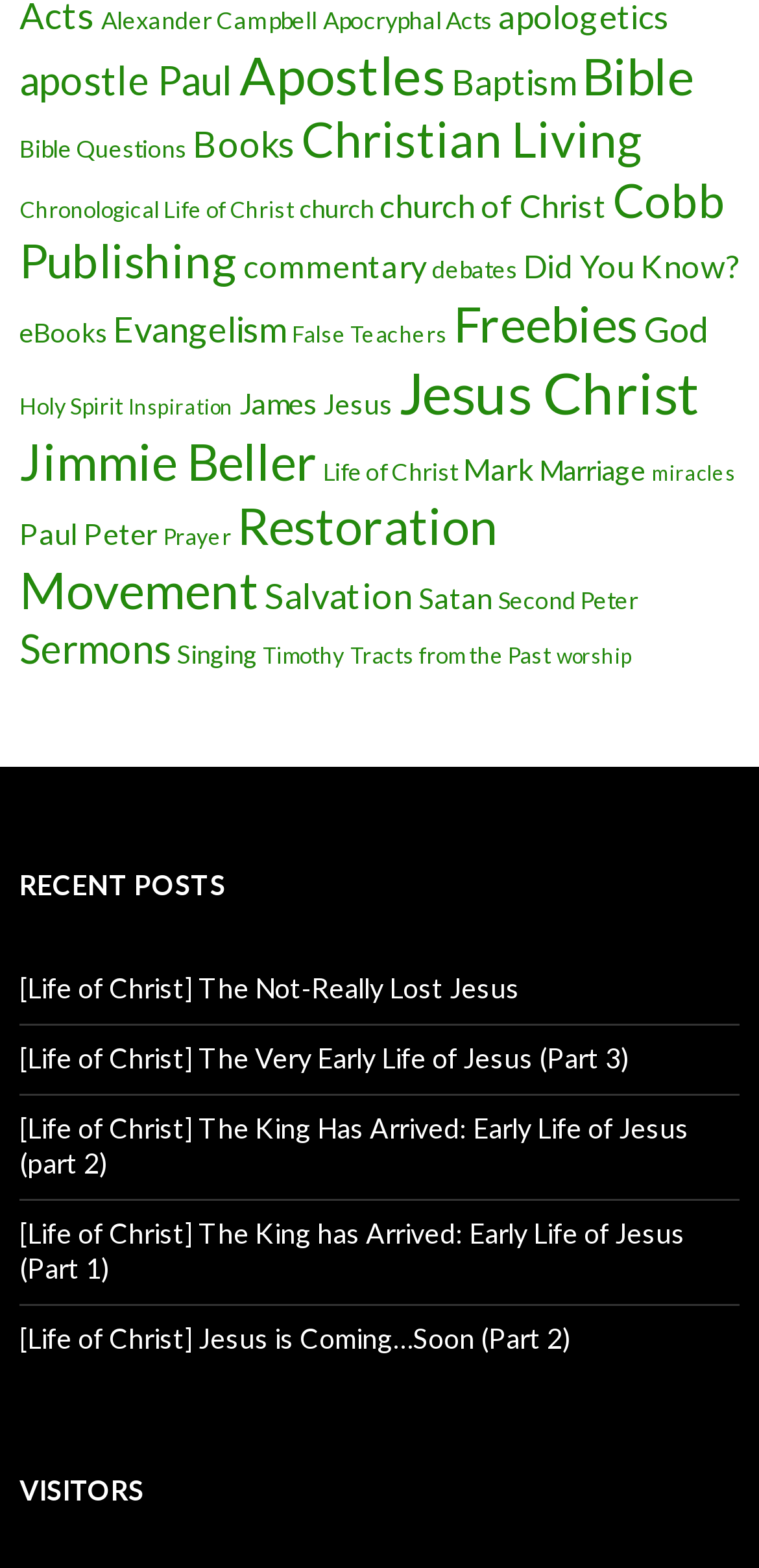Provide a brief response in the form of a single word or phrase:
What is the topic of the link with the most items?

Jesus Christ